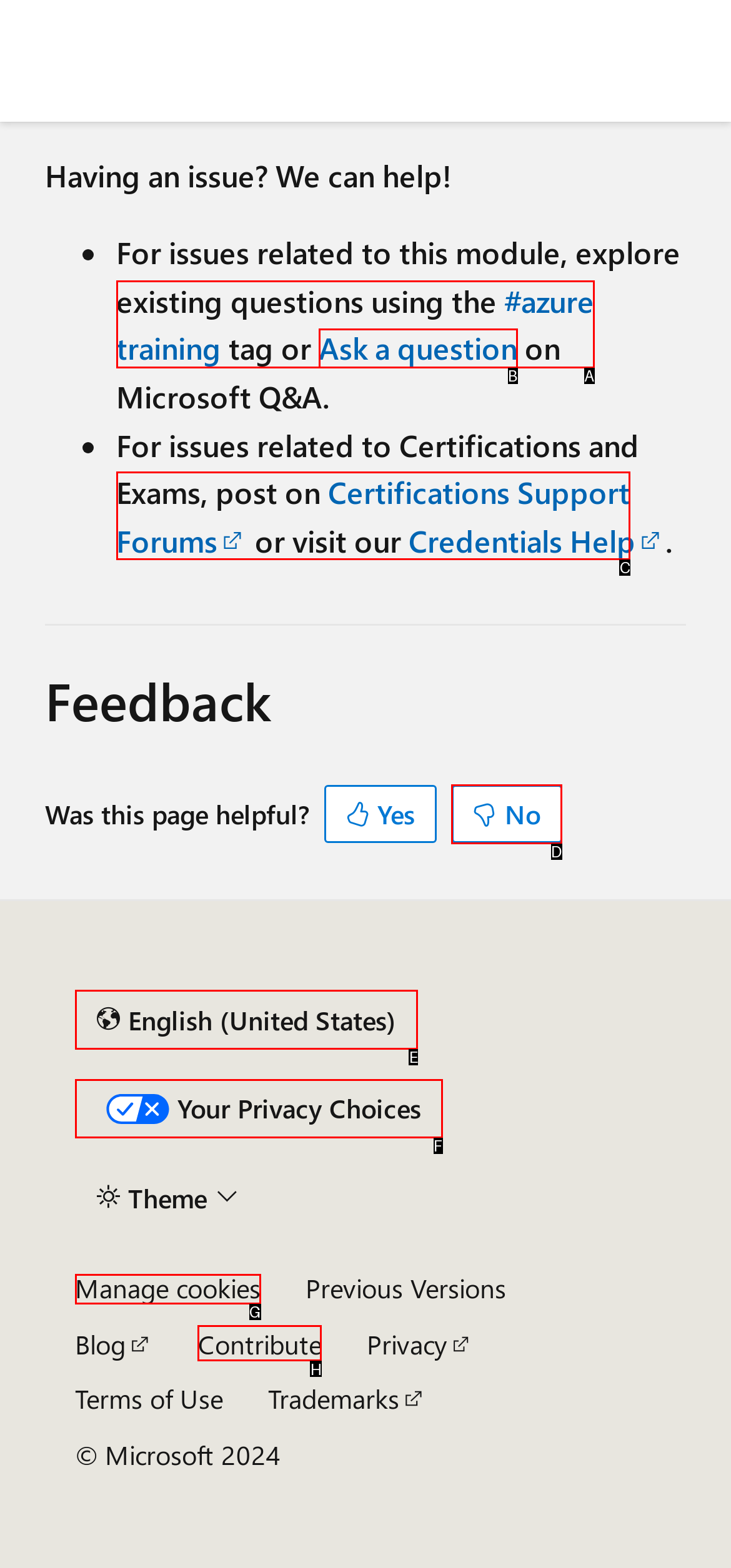Determine the right option to click to perform this task: read about Spiritual Wellness
Answer with the correct letter from the given choices directly.

None